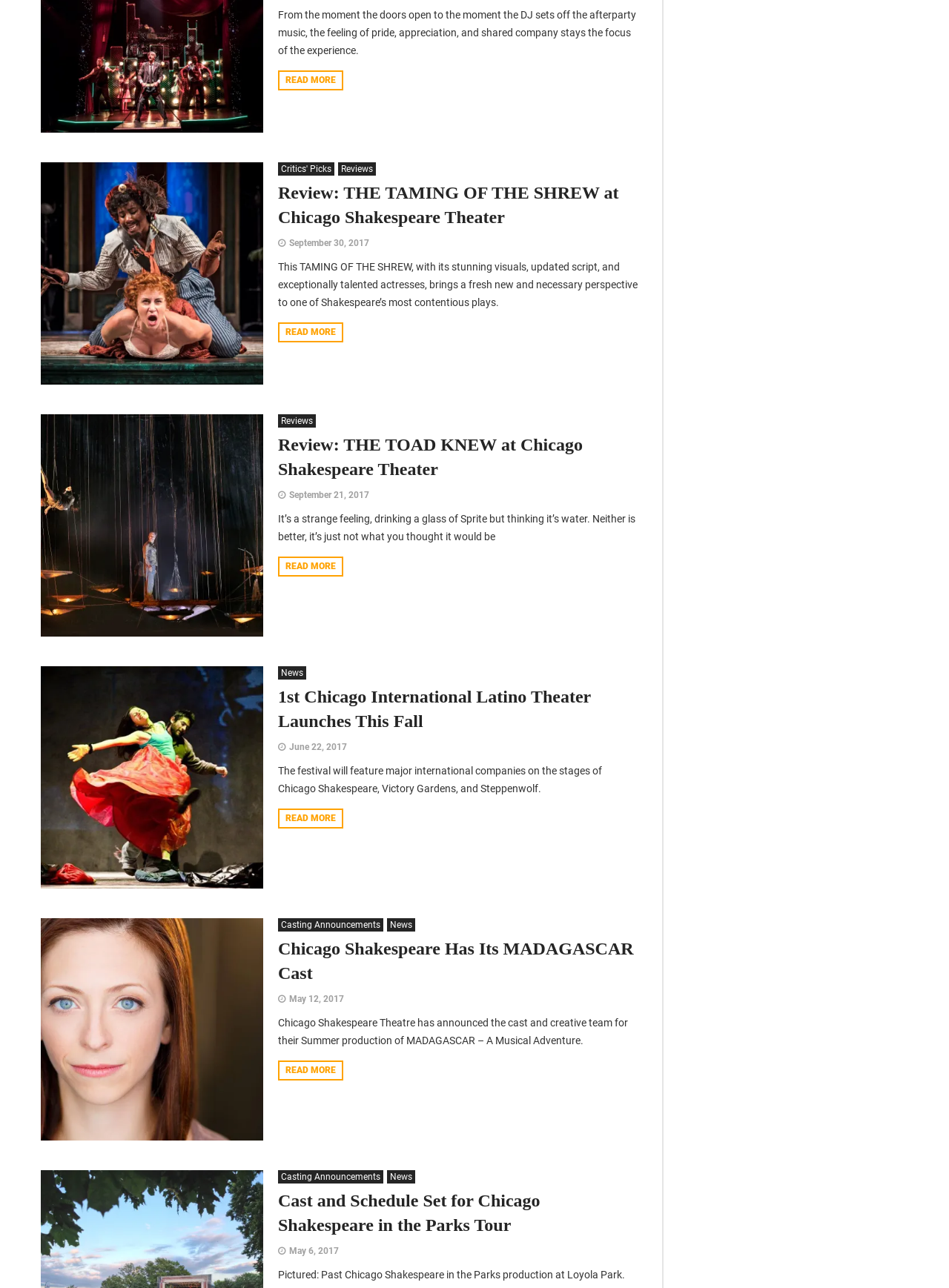How many 'READ MORE' links are on this page?
Could you please answer the question thoroughly and with as much detail as possible?

I counted the number of 'READ MORE' links on the page and found that there are 5 links in total, each associated with a review or news article.